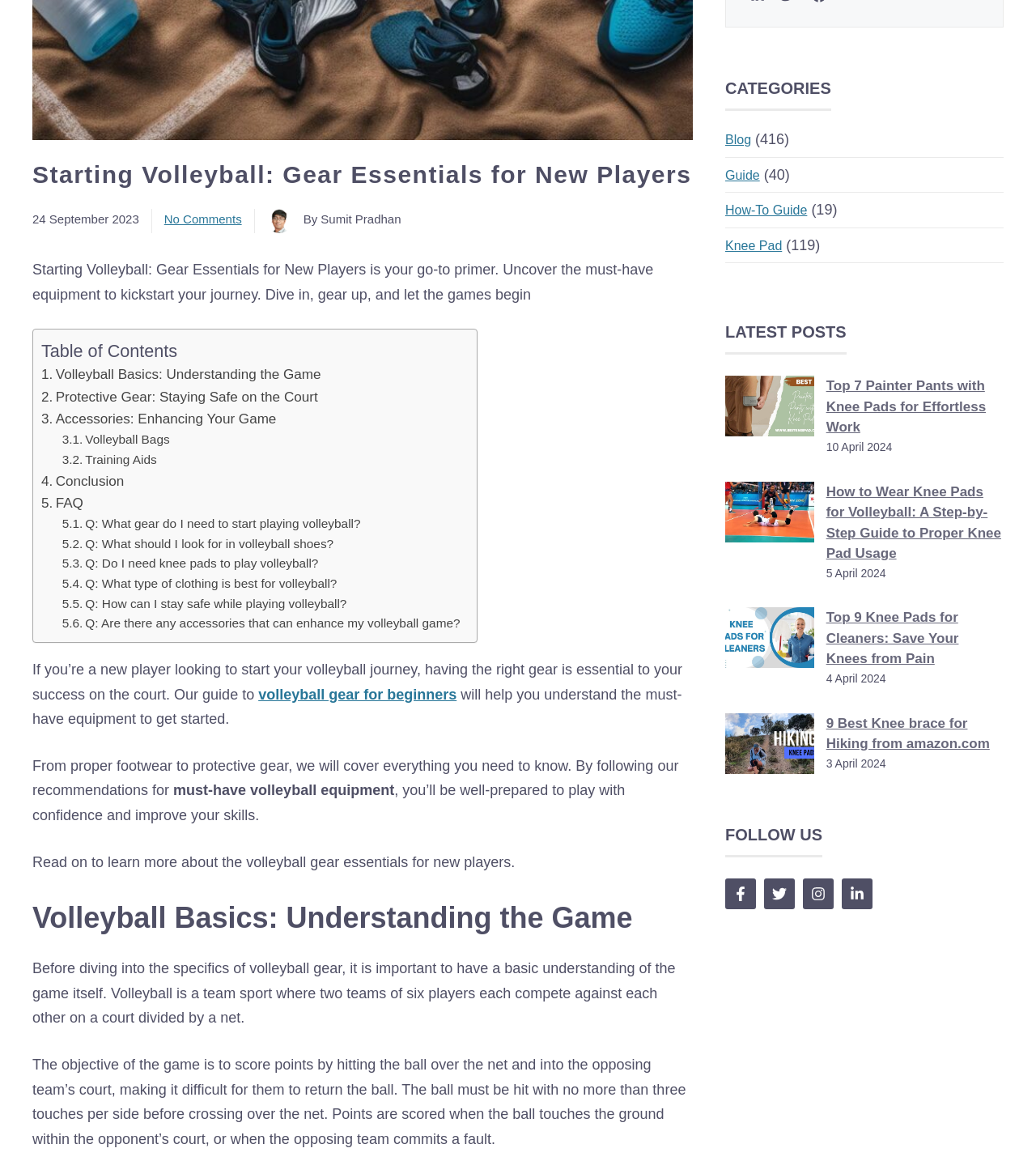Using the format (top-left x, top-left y, bottom-right x, bottom-right y), provide the bounding box coordinates for the described UI element. All values should be floating point numbers between 0 and 1: volleyball gear for beginners

[0.249, 0.591, 0.441, 0.605]